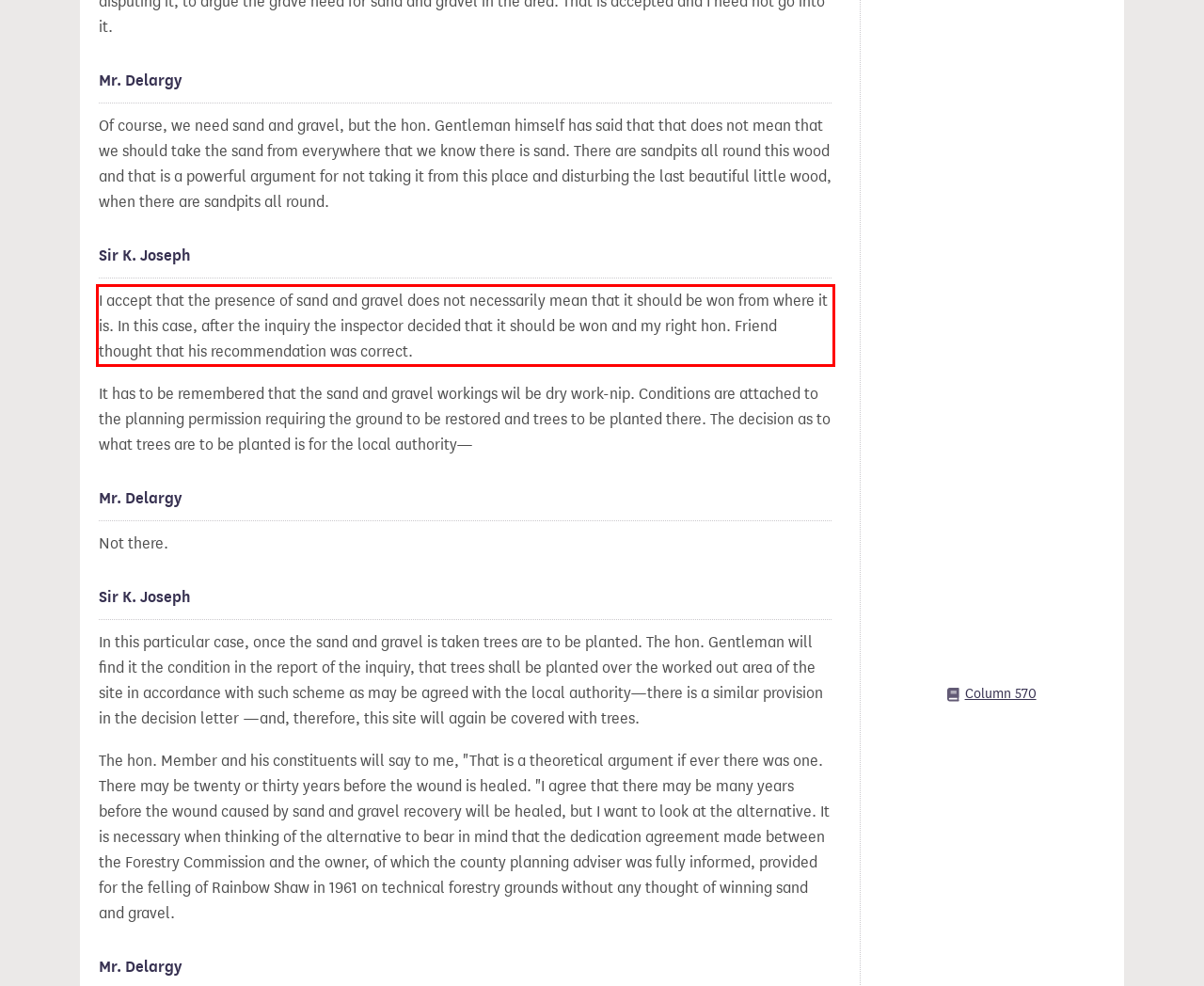Using the provided screenshot of a webpage, recognize the text inside the red rectangle bounding box by performing OCR.

I accept that the presence of sand and gravel does not necessarily mean that it should be won from where it is. In this case, after the inquiry the inspector decided that it should be won and my right hon. Friend thought that his recommendation was correct.